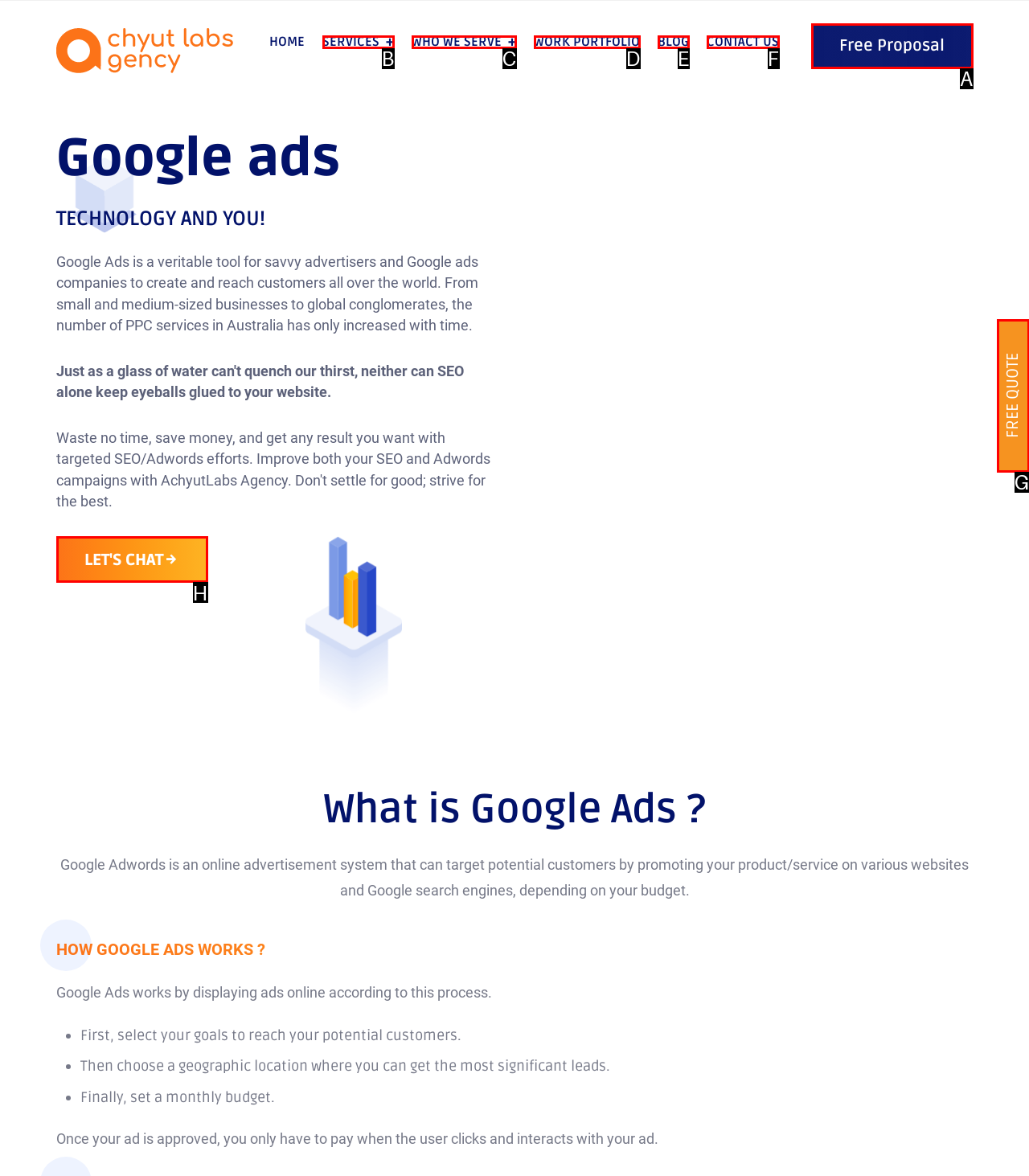Determine the HTML element that best aligns with the description: LET'S CHAT
Answer with the appropriate letter from the listed options.

H